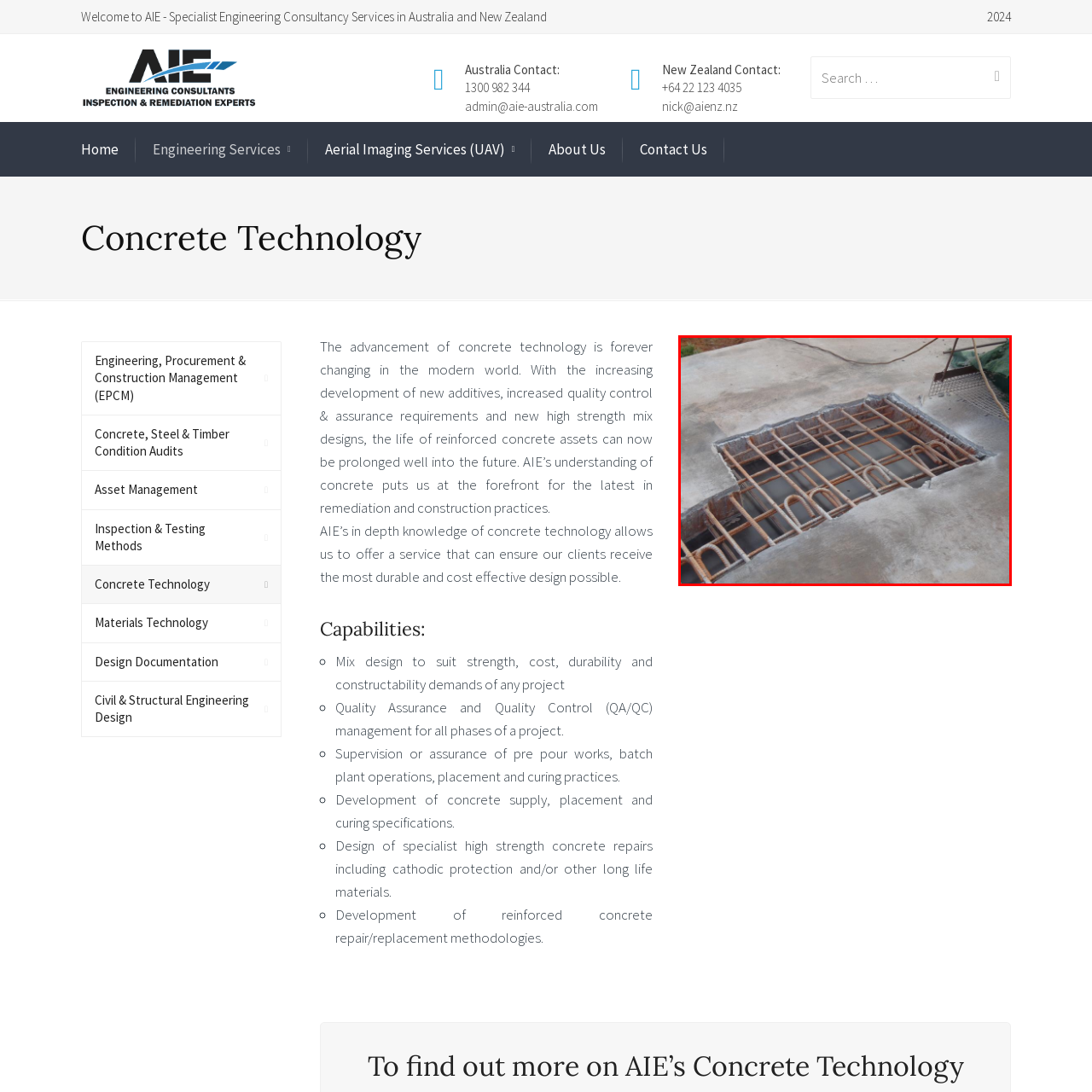What is the purpose of the steel rebar?
Carefully scrutinize the image inside the red bounding box and generate a comprehensive answer, drawing from the visual content.

The steel rebar is arranged in a systematic pattern, indicating that it will serve as a crucial element in ensuring the strength and durability of the upcoming concrete pour, providing structural support to the concrete structure.